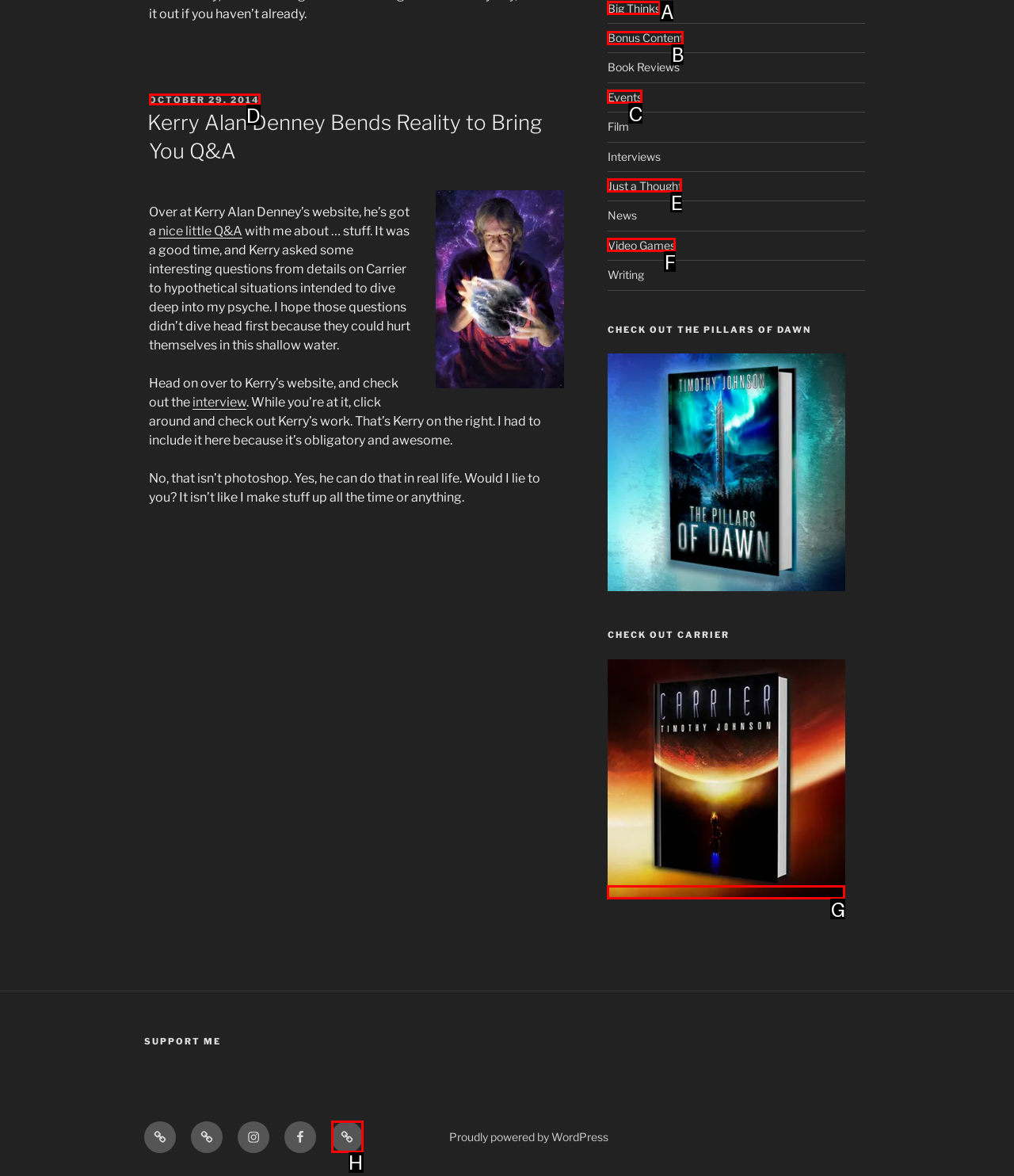Determine the option that aligns with this description: October 29, 2014June 11, 2019
Reply with the option's letter directly.

D